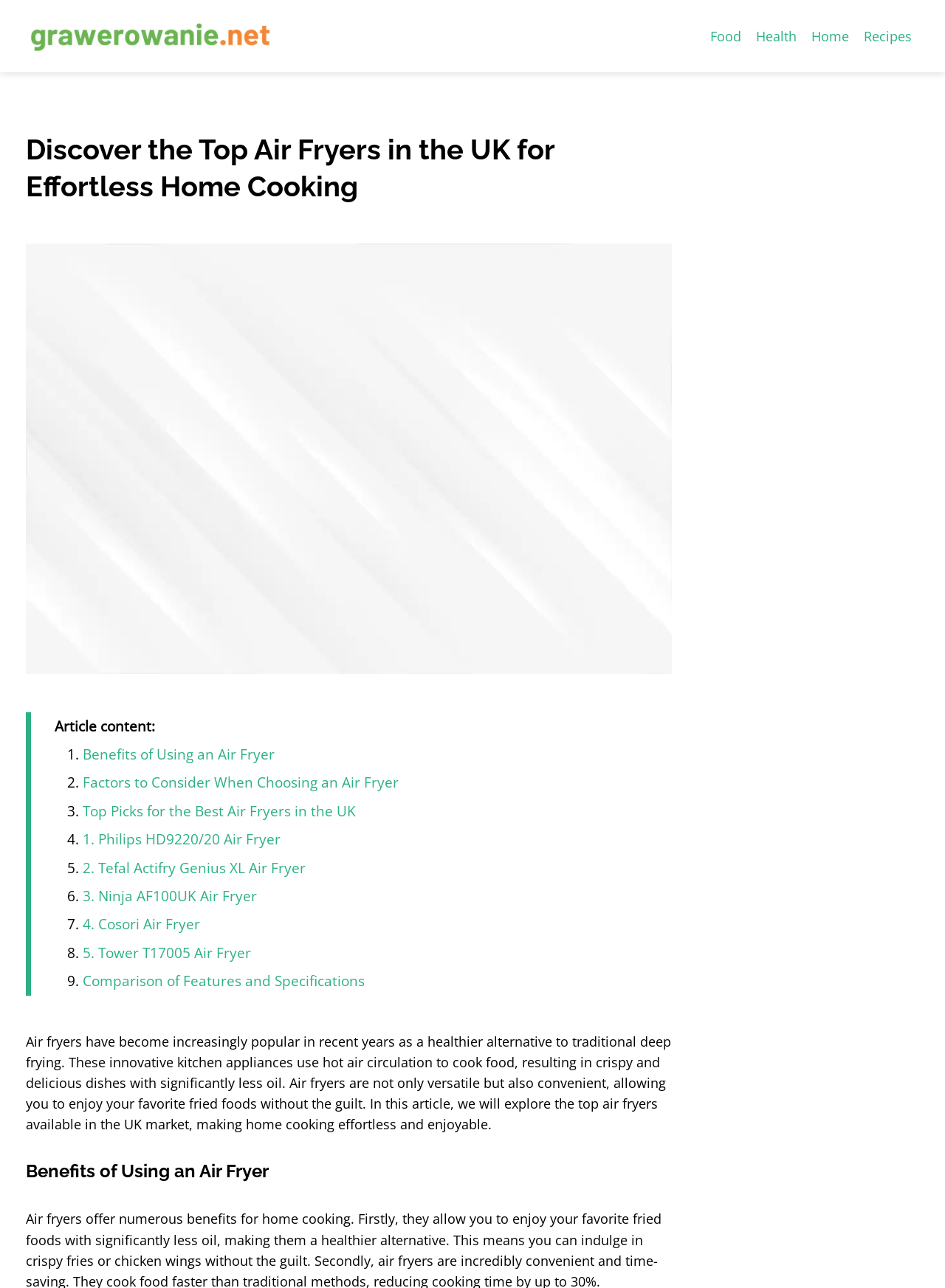Locate the bounding box coordinates of the clickable element to fulfill the following instruction: "Explore the 'Top Picks for the Best Air Fryers in the UK'". Provide the coordinates as four float numbers between 0 and 1 in the format [left, top, right, bottom].

[0.088, 0.622, 0.377, 0.637]